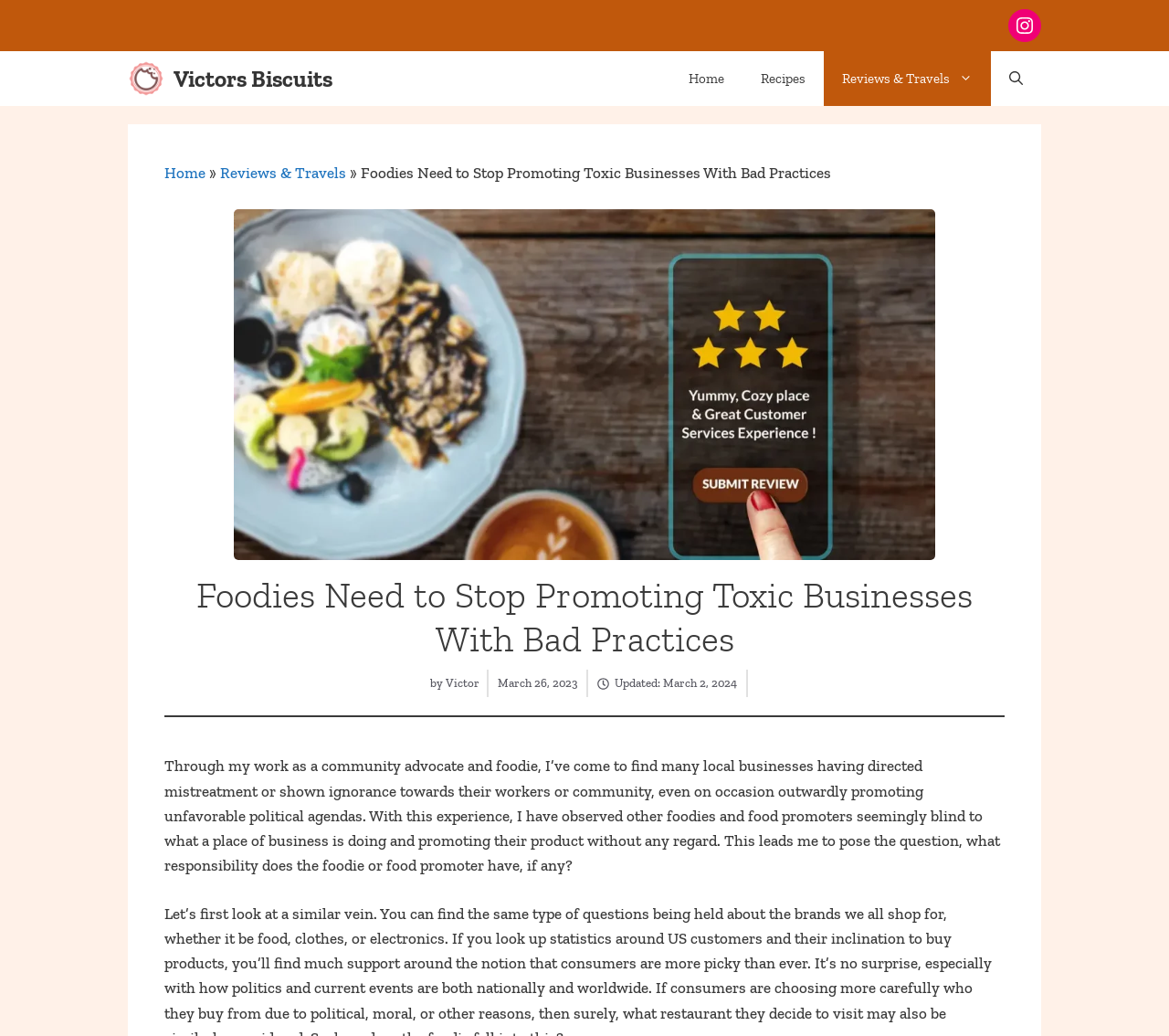Please find the top heading of the webpage and generate its text.

Foodies Need to Stop Promoting Toxic Businesses With Bad Practices